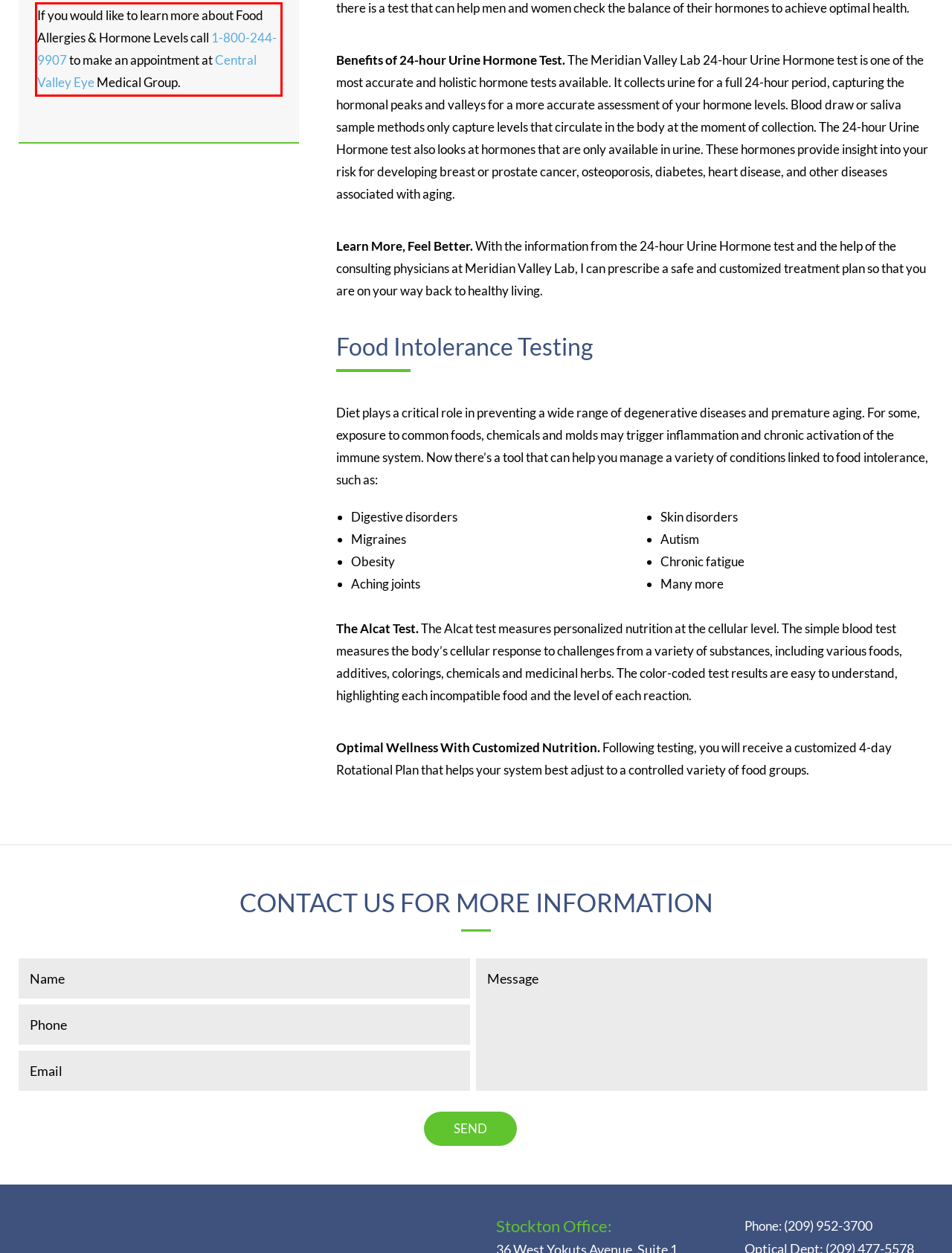Given a screenshot of a webpage containing a red bounding box, perform OCR on the text within this red bounding box and provide the text content.

If you would like to learn more about Food Allergies & Hormone Levels call 1-800-244-9907 to make an appointment at Central Valley Eye Medical Group.